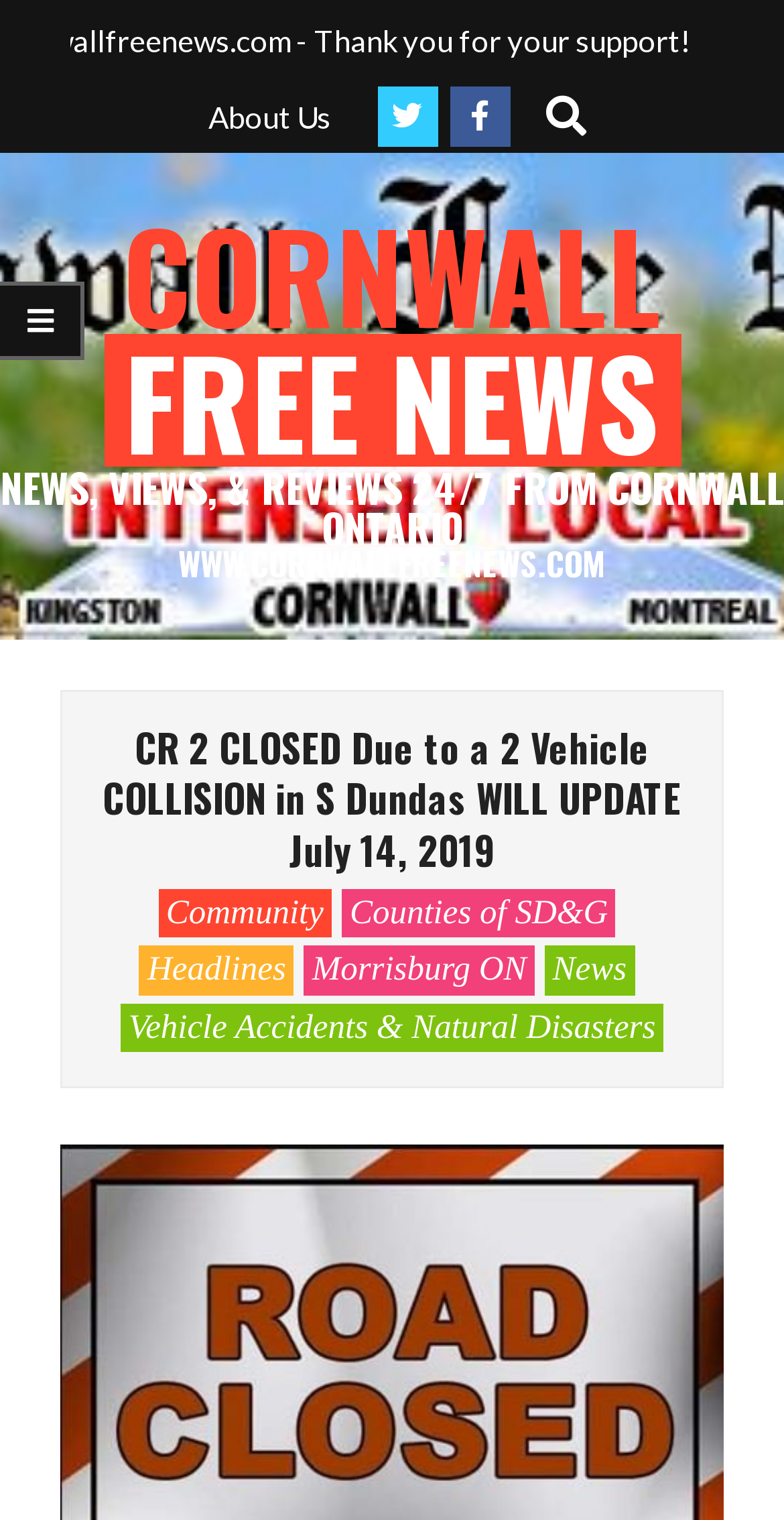How many social media links are present?
Please respond to the question with a detailed and informative answer.

I counted the number of social media links by looking at the link elements with OCR text '', '', and ''. These are commonly used icons for social media platforms.